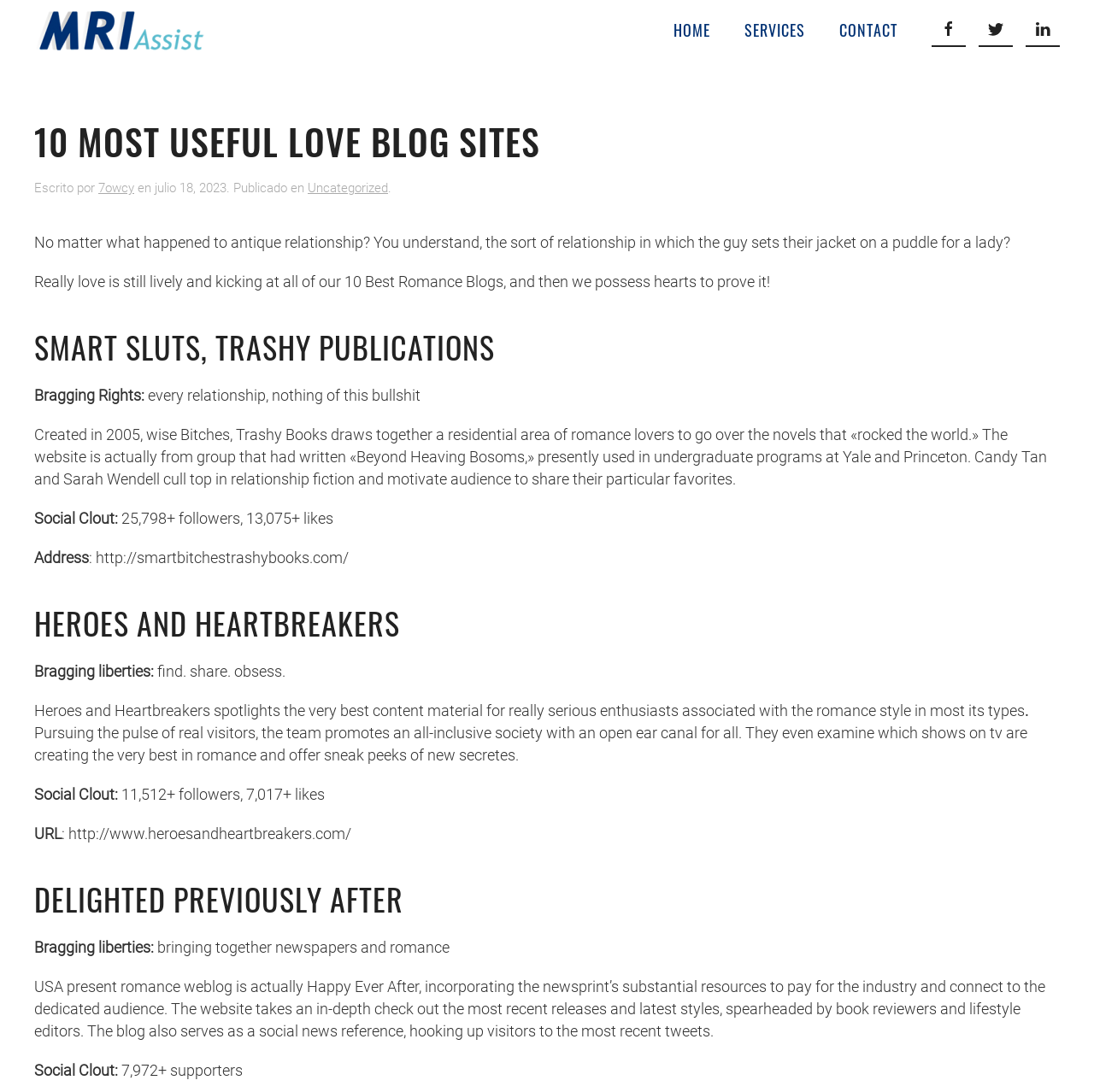Given the element description, predict the bounding box coordinates in the format (top-left x, top-left y, bottom-right x, bottom-right y). Make sure all values are between 0 and 1. Here is the element description: Contact

[0.752, 0.0, 0.836, 0.055]